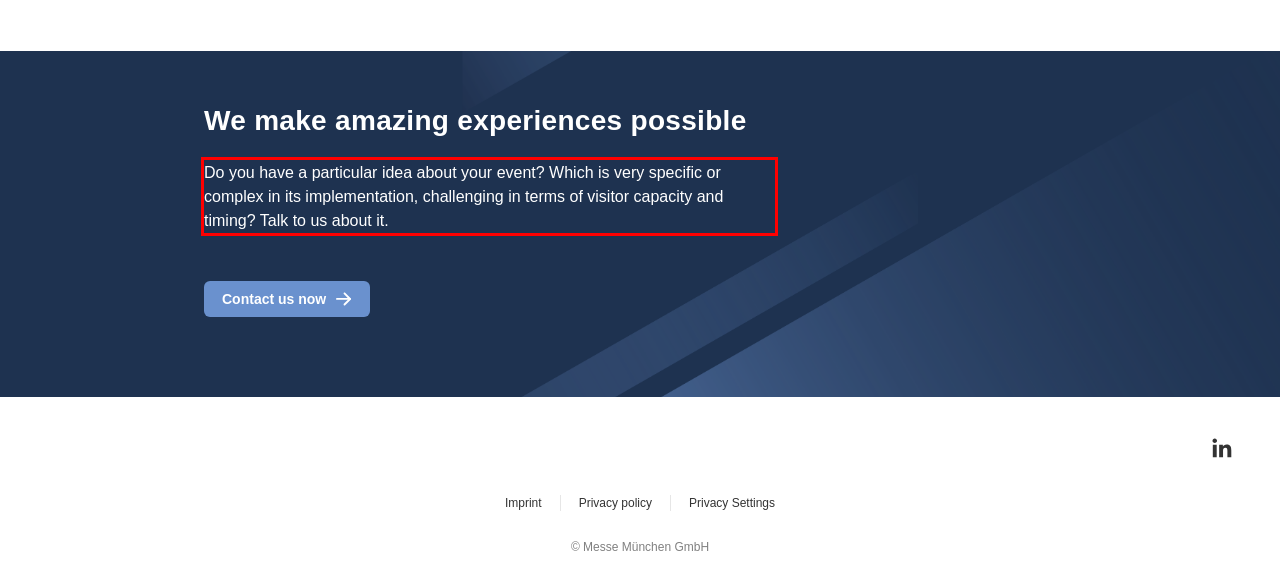Given a screenshot of a webpage containing a red rectangle bounding box, extract and provide the text content found within the red bounding box.

Do you have a particular idea about your event? Which is very specific or complex in its implementation, challenging in terms of visitor capacity and timing? Talk to us about it.